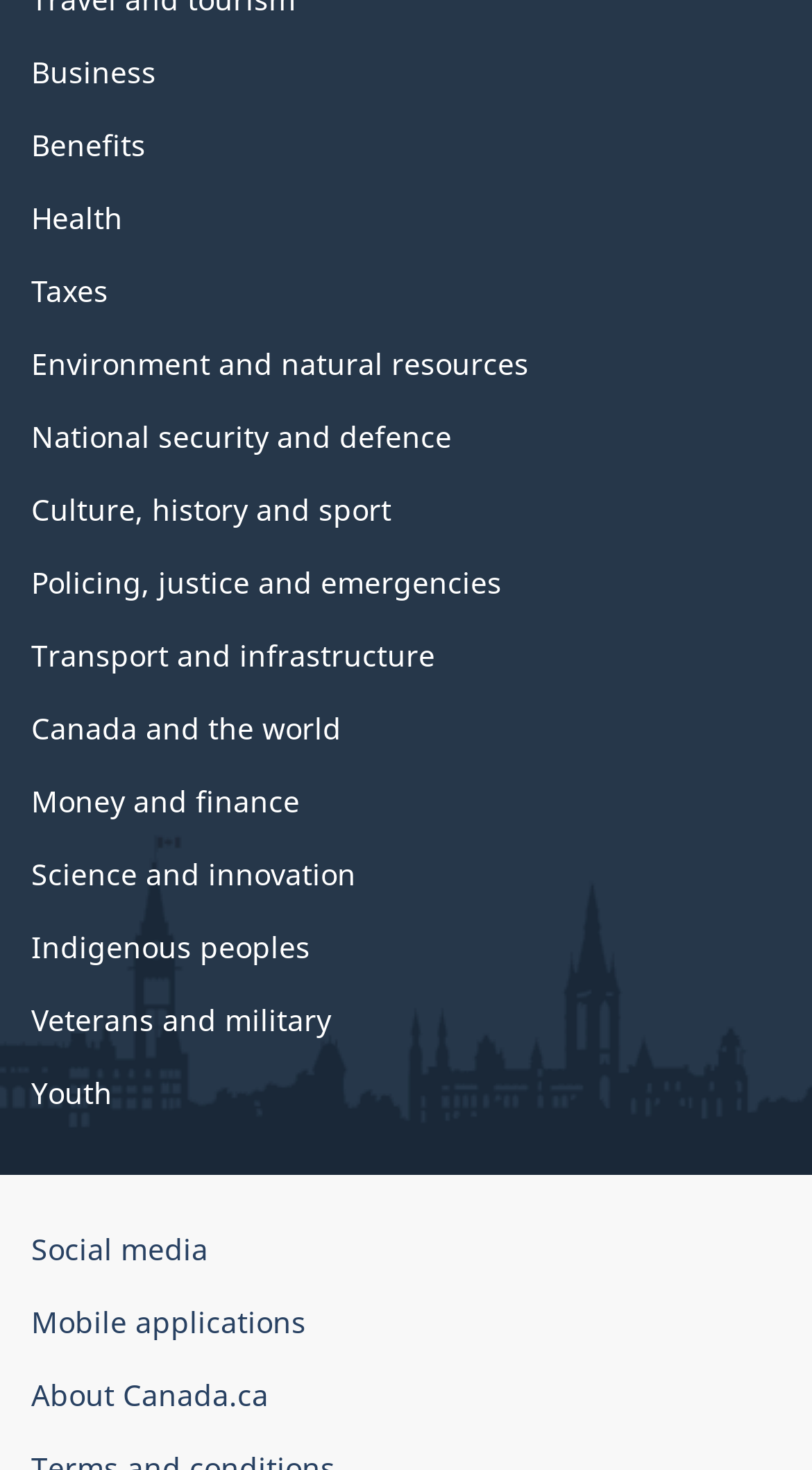Determine the bounding box of the UI component based on this description: "Mobile applications". The bounding box coordinates should be four float values between 0 and 1, i.e., [left, top, right, bottom].

[0.038, 0.886, 0.377, 0.913]